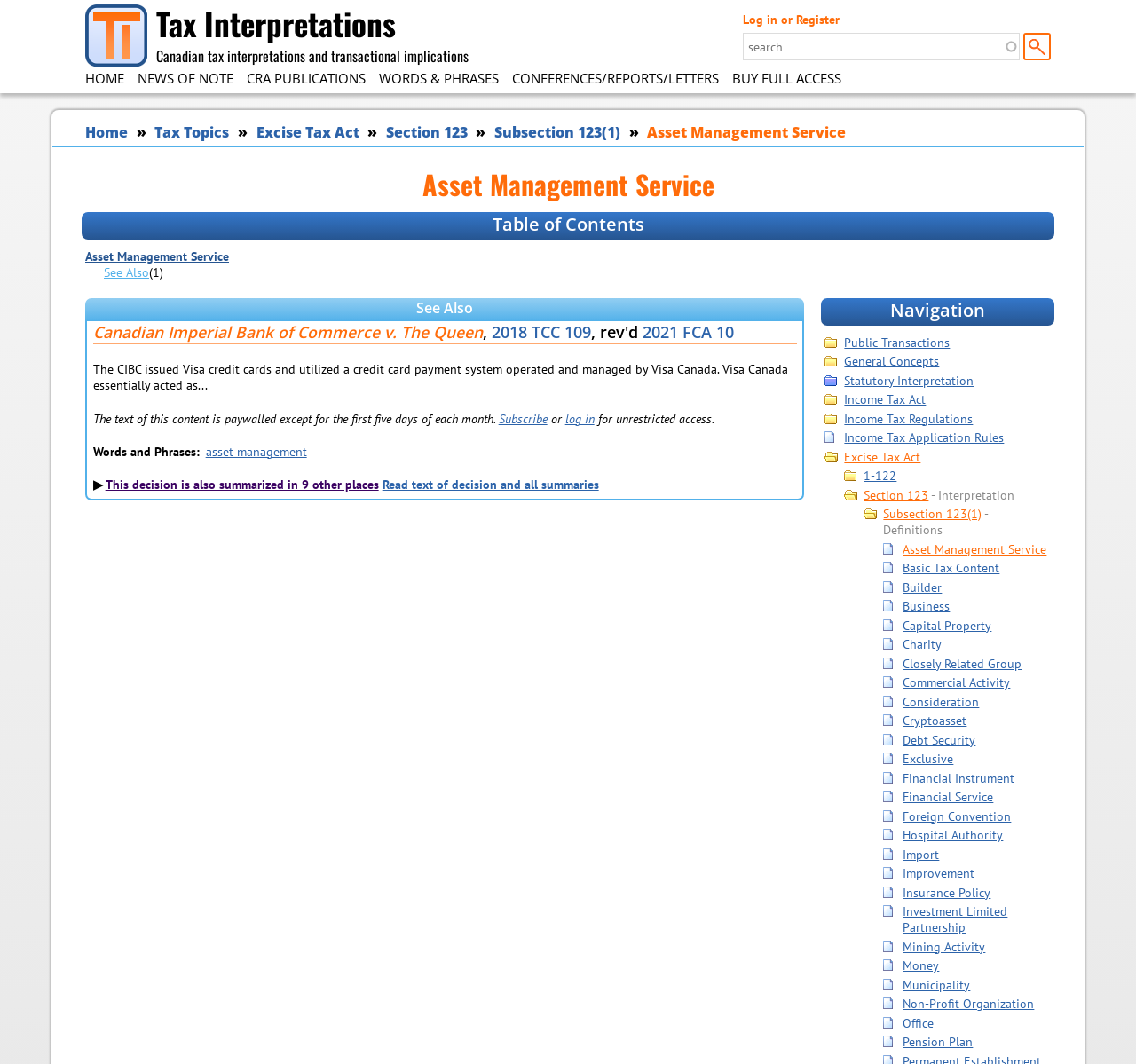Please identify the coordinates of the bounding box for the clickable region that will accomplish this instruction: "Click on the 'HOME' link".

[0.075, 0.063, 0.109, 0.084]